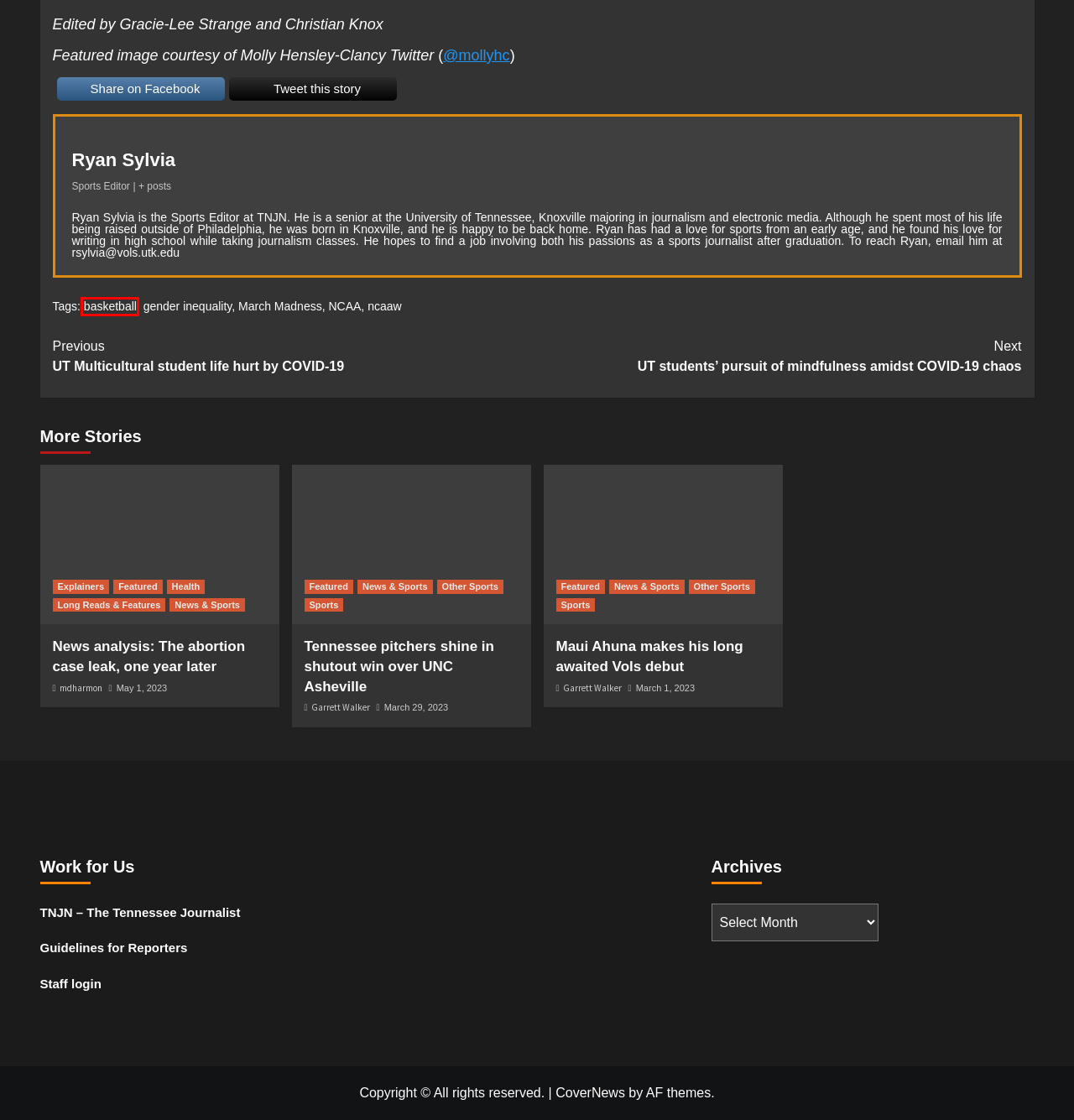Observe the provided screenshot of a webpage with a red bounding box around a specific UI element. Choose the webpage description that best fits the new webpage after you click on the highlighted element. These are your options:
A. UT Multicultural student life hurt by COVID-19  | TNJN: Tennessee Journalist
B. Tennessee pitchers shine in shutout win over UNC Asheville  | TNJN: Tennessee Journalist
C. basketball Archives  | TNJN: Tennessee Journalist
D. NCAA Archives  | TNJN: Tennessee Journalist
E. Log In ‹ TNJN: Tennessee Journalist — WordPress
F. Other Sports Archives  | TNJN: Tennessee Journalist
G. ncaaw Archives  | TNJN: Tennessee Journalist
H. Maui Ahuna makes his long awaited Vols debut  | TNJN: Tennessee Journalist

C